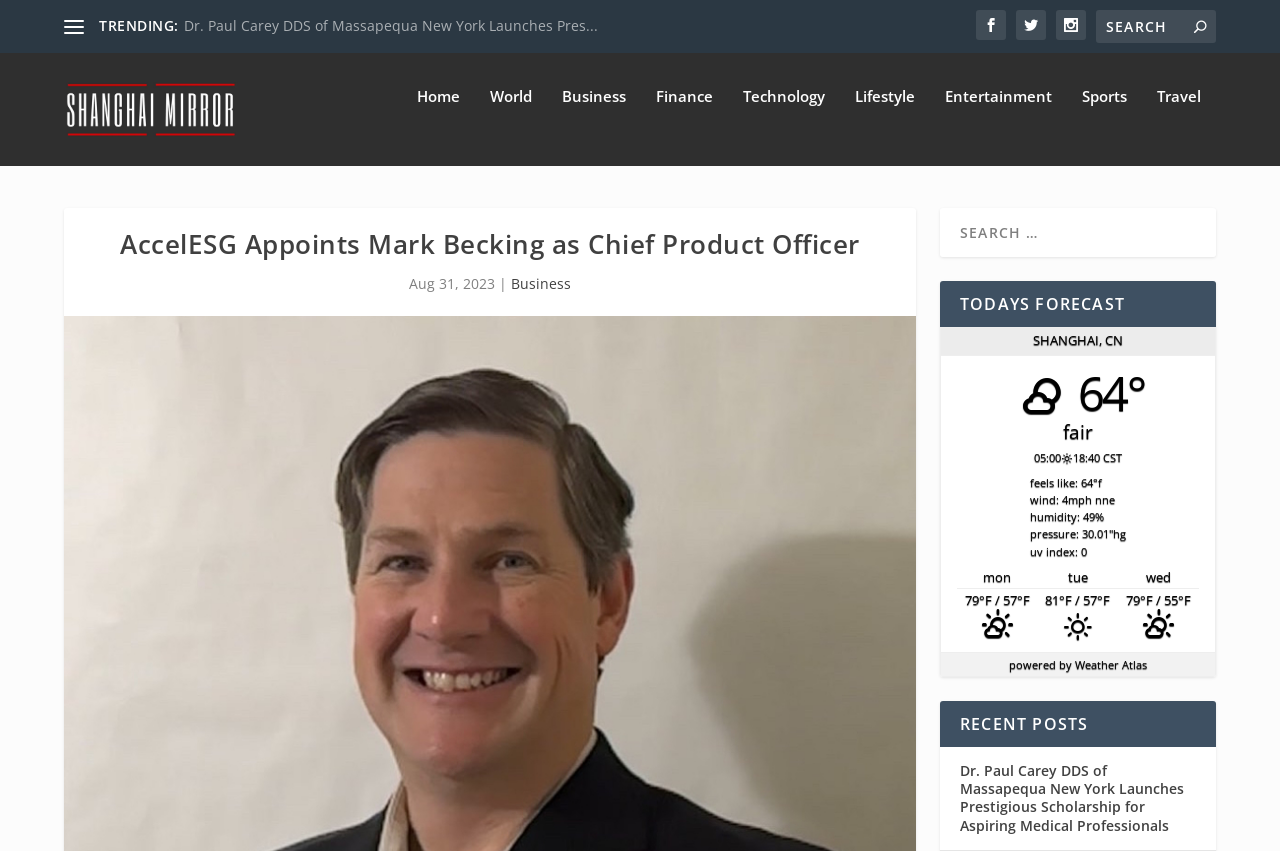Pinpoint the bounding box coordinates of the area that must be clicked to complete this instruction: "View recent posts".

[0.734, 0.794, 0.95, 0.848]